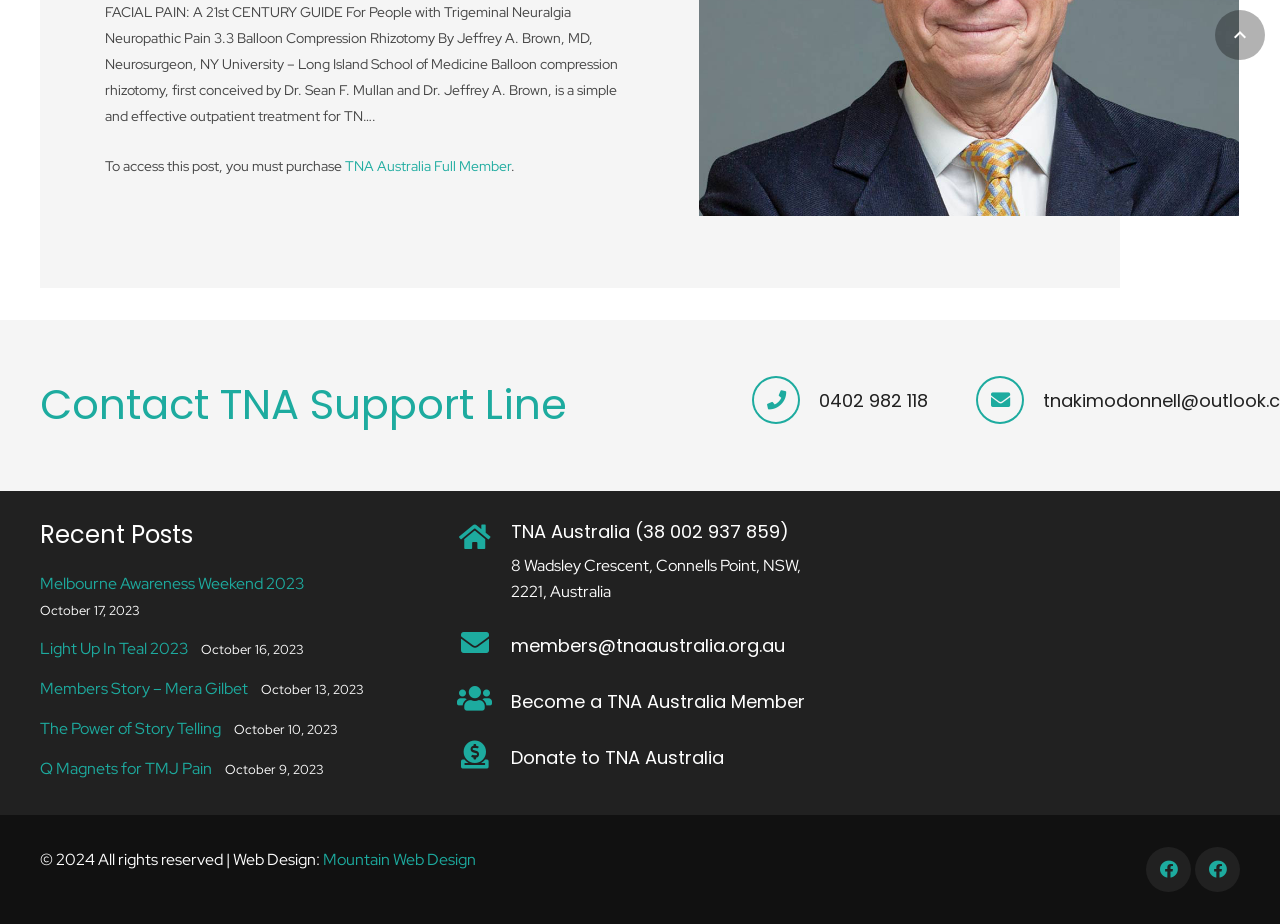What is the contact phone number?
Please provide a comprehensive answer to the question based on the webpage screenshot.

I found the contact phone number by looking at the heading 'Contact TNA Support Line' and the corresponding phone number '0402 982 118' below it.